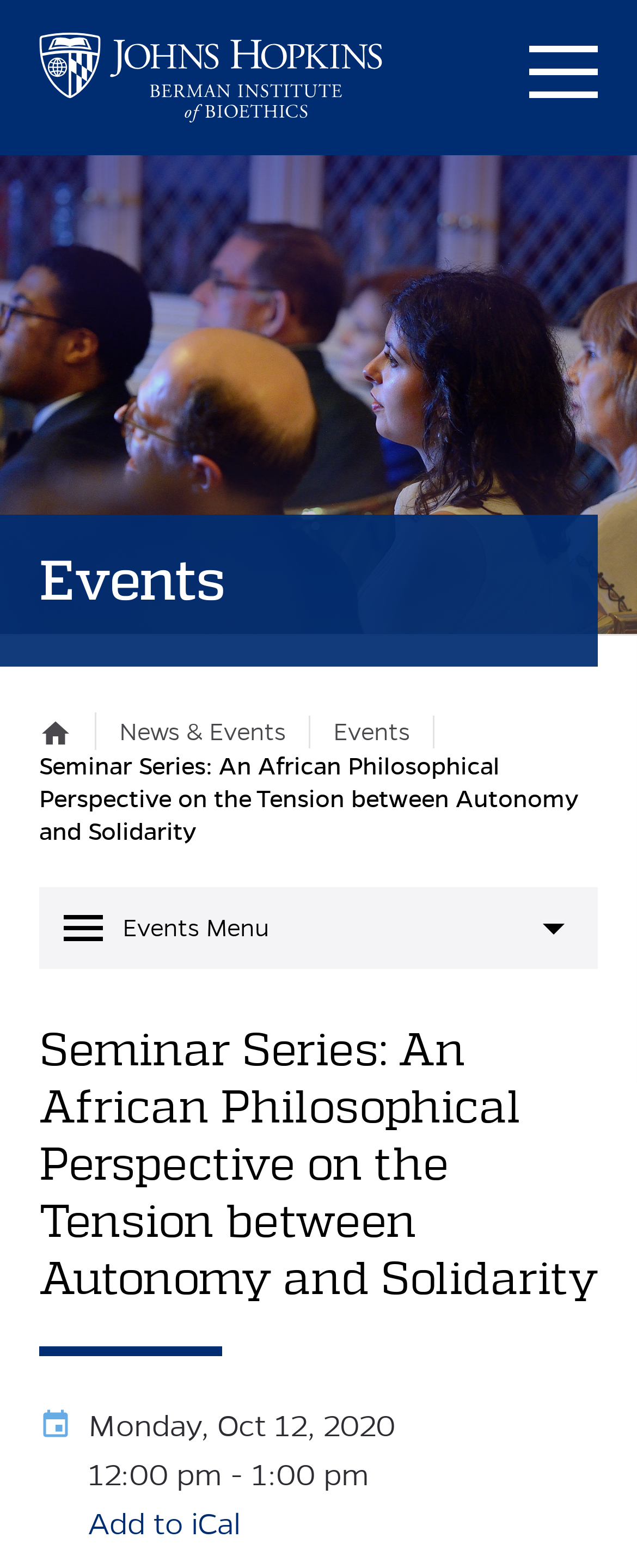Provide the bounding box coordinates of the UI element this sentence describes: "Events Menu".

[0.062, 0.566, 0.938, 0.618]